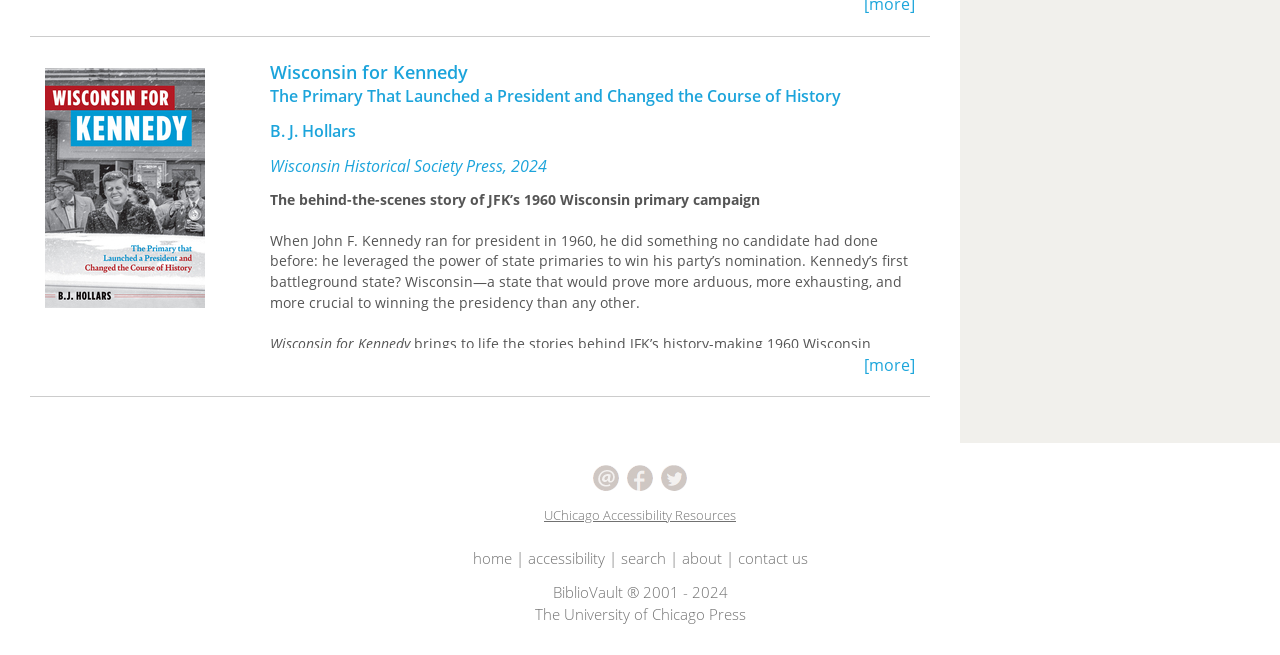Determine the bounding box coordinates of the clickable region to execute the instruction: "Send via email". The coordinates should be four float numbers between 0 and 1, denoted as [left, top, right, bottom].

[0.462, 0.711, 0.488, 0.744]